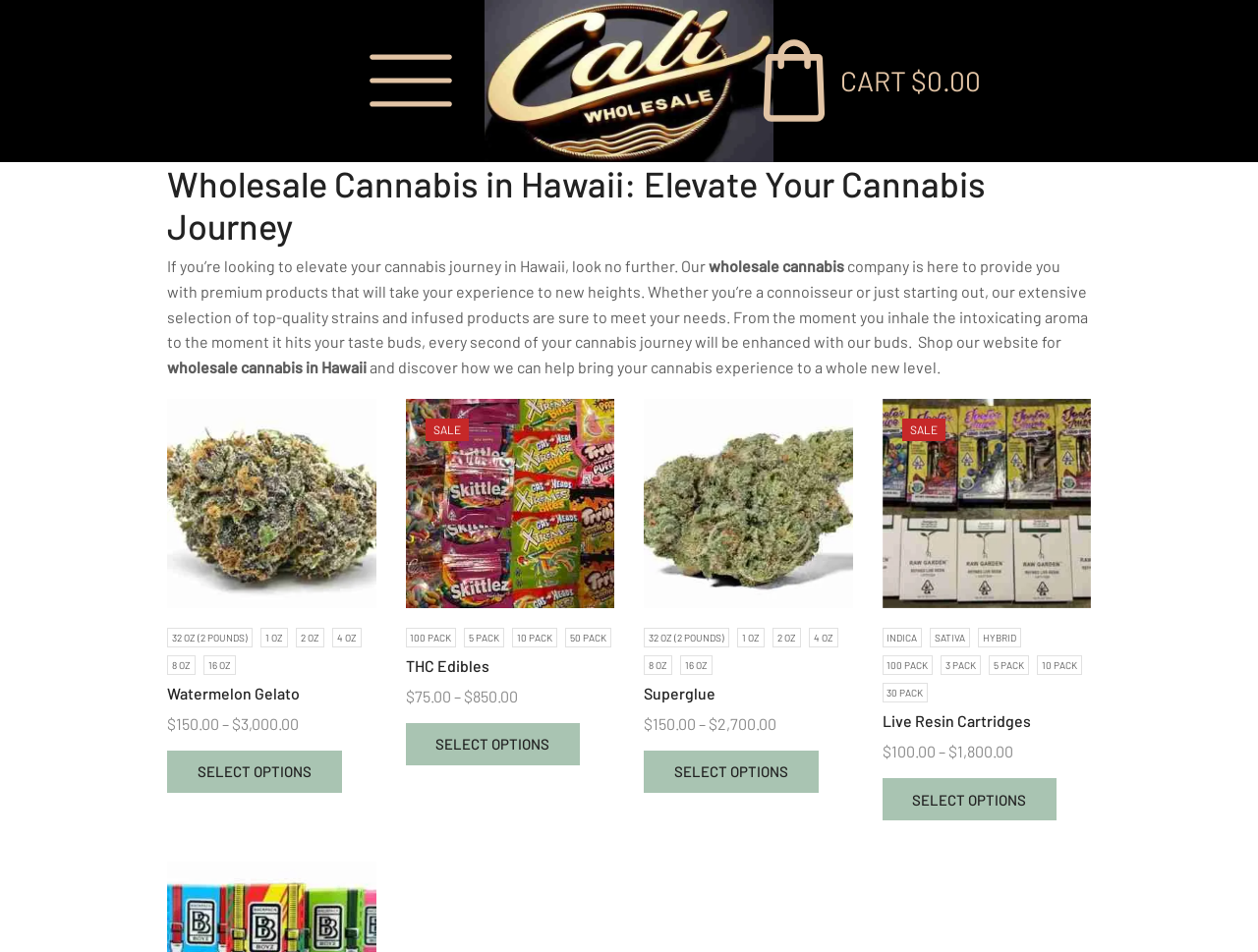Identify the bounding box for the described UI element. Provide the coordinates in (top-left x, top-left y, bottom-right x, bottom-right y) format with values ranging from 0 to 1: Disclaimer

None